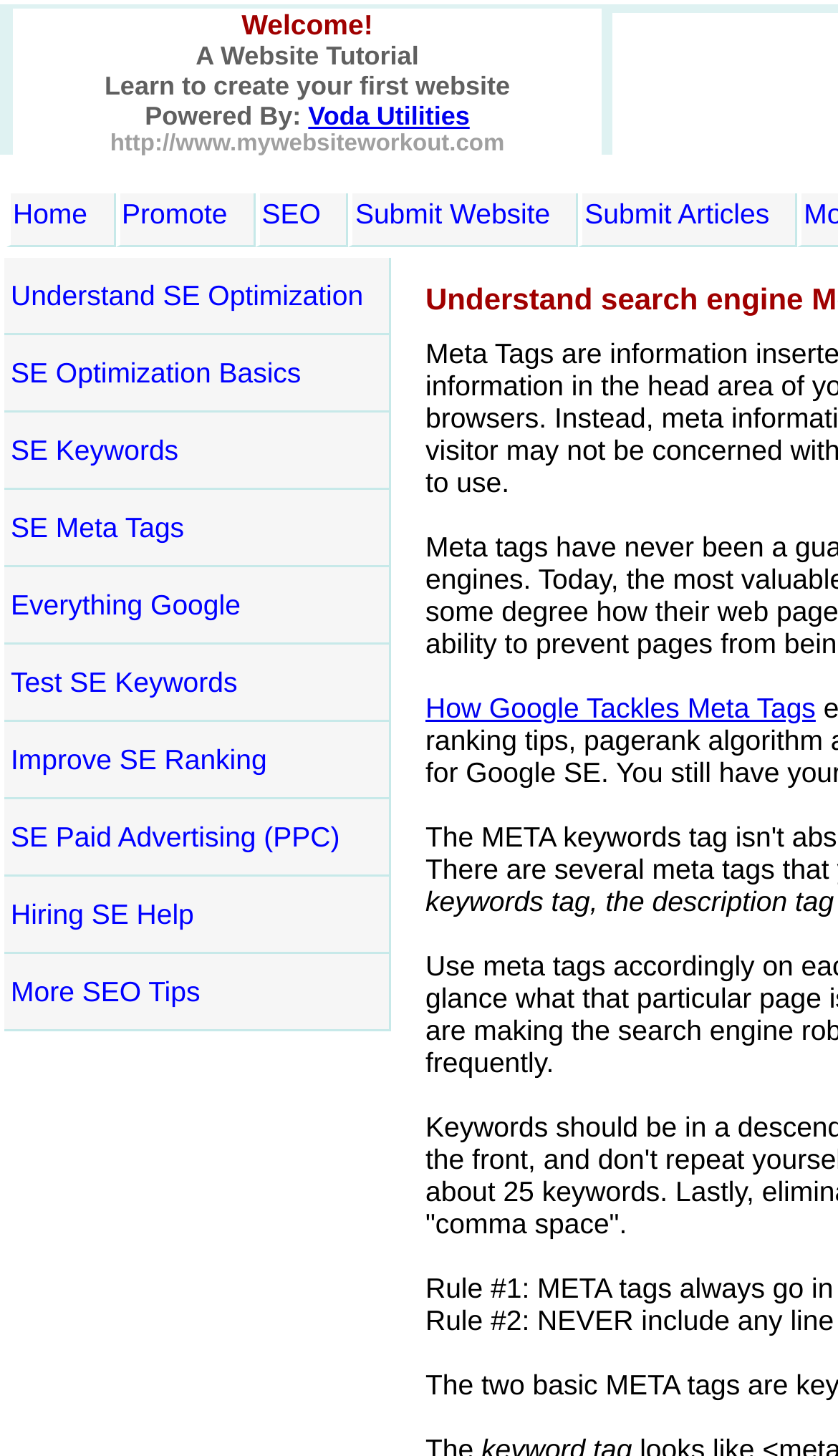Describe the entire webpage, focusing on both content and design.

The webpage is about understanding search engine meta tags, with a focus on search engine optimization (SEO). At the top, there is a welcome message and a brief introduction to creating a website. Below this, there is a link to "Voda Utilities" and a URL "http://www.mywebsiteworkout.com". 

On the top-left corner, there is a small icon with a link to the "Home" page. Next to it, there are links to "Promote", "SEO", "Submit Website", and "Submit Articles". 

On the left side of the page, there is a menu with links to various SEO-related topics, including "Understand SE Optimization", "SE Optimization Basics", "SE Keywords", "SE Meta Tags", "Everything Google", "Test SE Keywords", "Improve SE Ranking", "SE Paid Advertising (PPC)", "Hiring SE Help", and "More SEO Tips". 

In the middle of the page, there is a prominent link to "How Google Tackles Meta Tags". There are 11 links in total on the left side menu, and 5 links on the top-left corner. There is also a small icon with a link on the top-right corner.